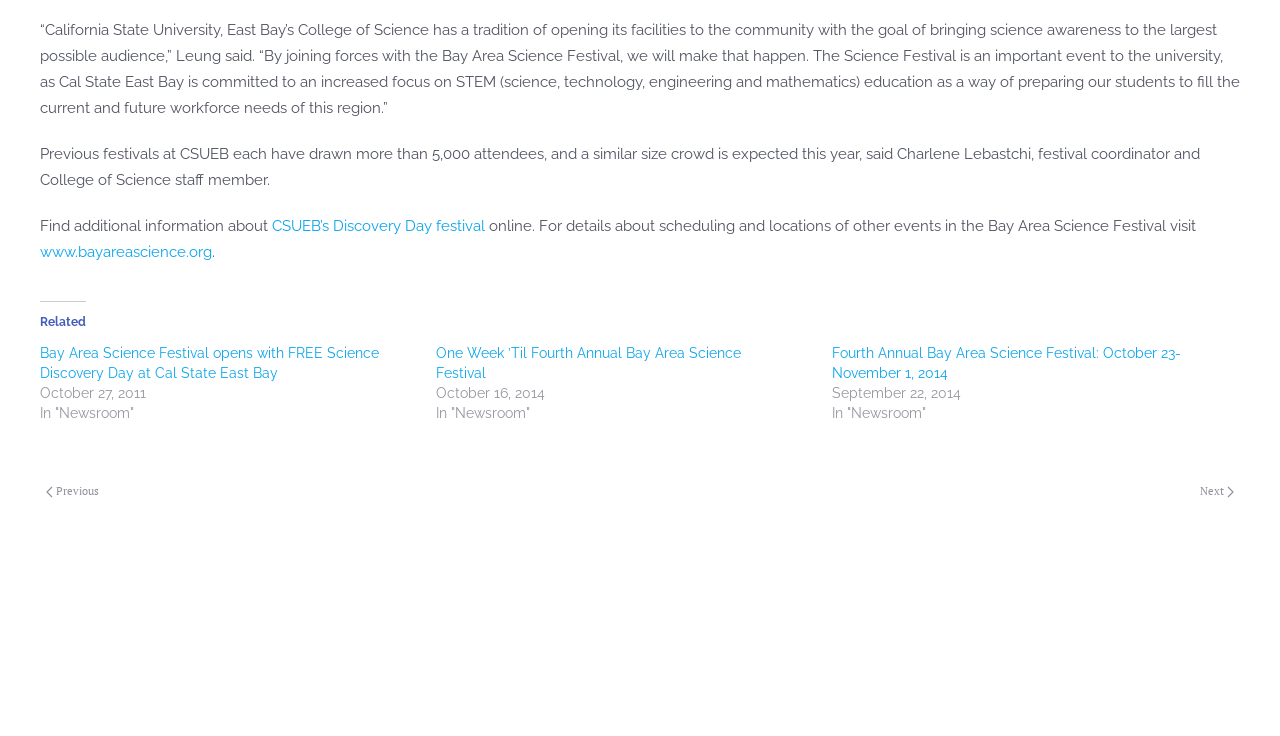What is the date of the Fourth Annual Bay Area Science Festival?
Provide a one-word or short-phrase answer based on the image.

October 23-November 1, 2014